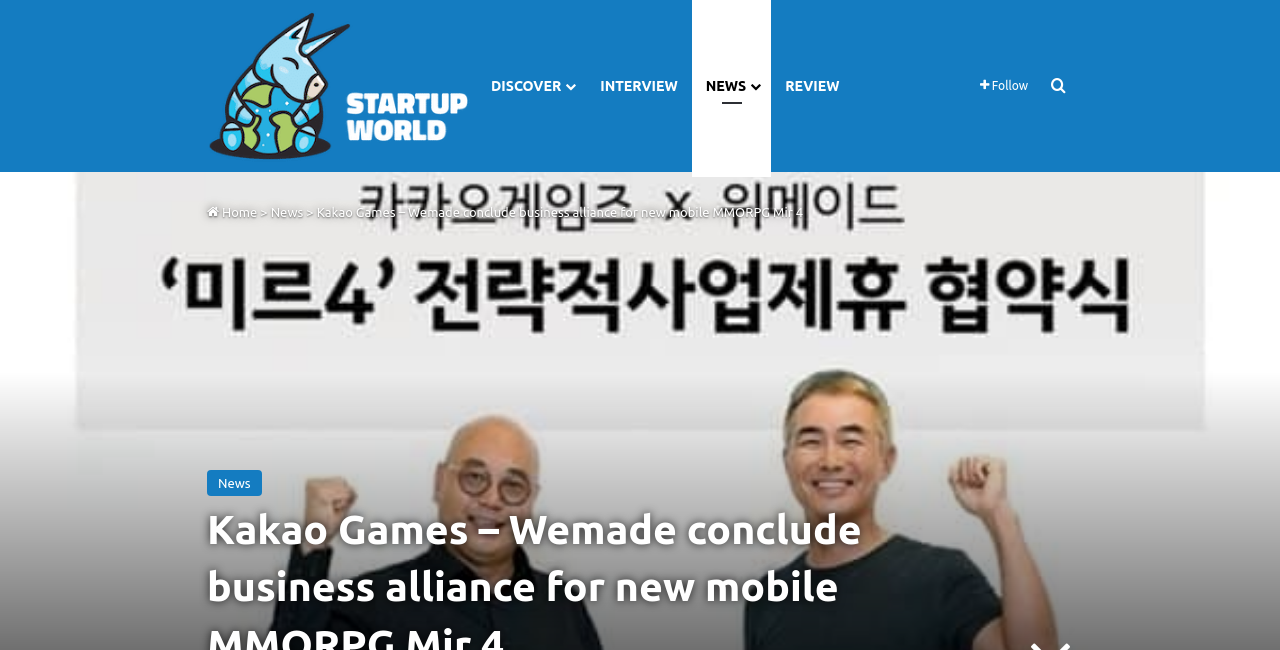Please identify the bounding box coordinates of the clickable area that will allow you to execute the instruction: "search for".

[0.815, 0.0, 0.838, 0.265]